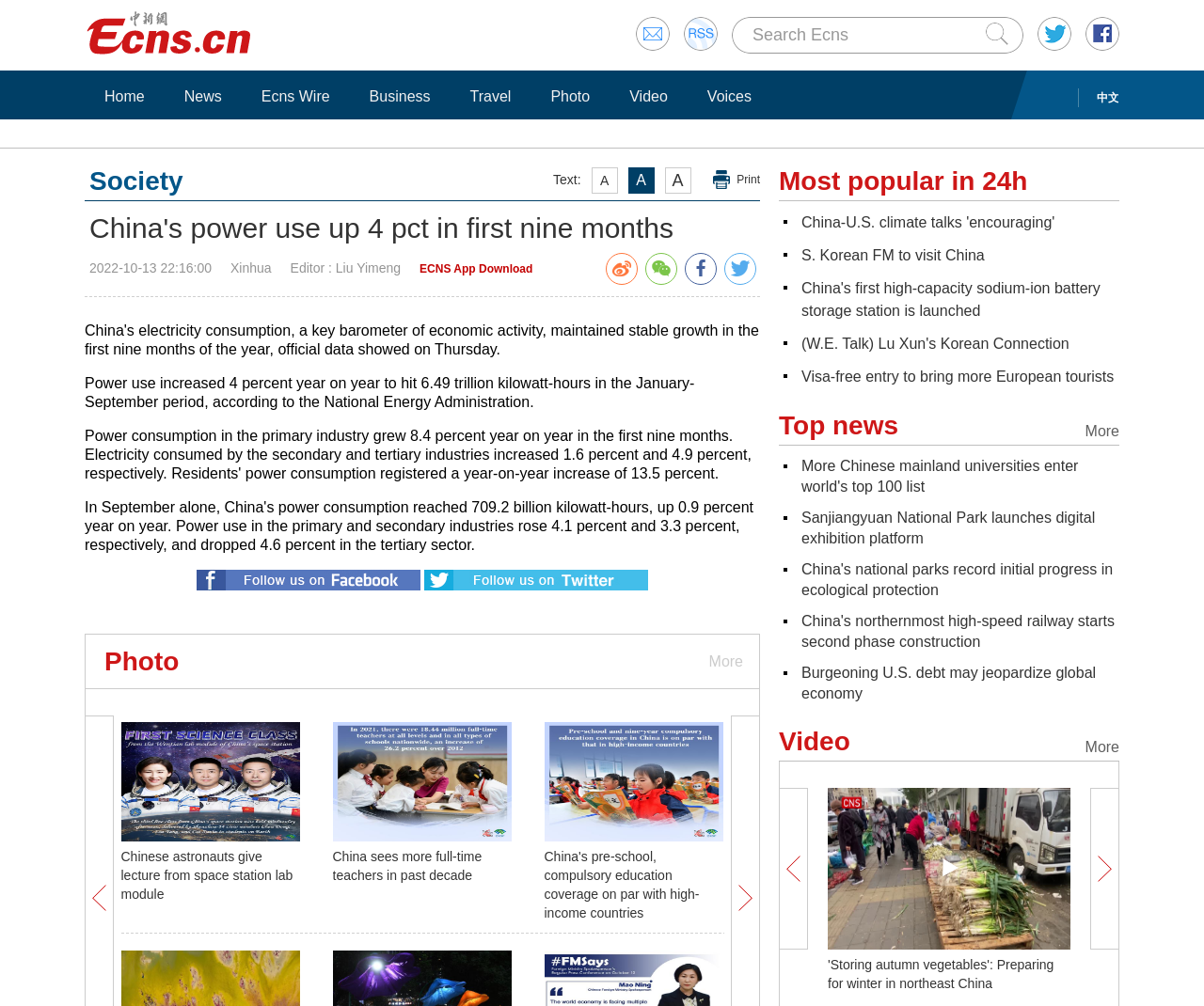Give the bounding box coordinates for the element described by: "ECNS App Download".

[0.349, 0.261, 0.442, 0.274]